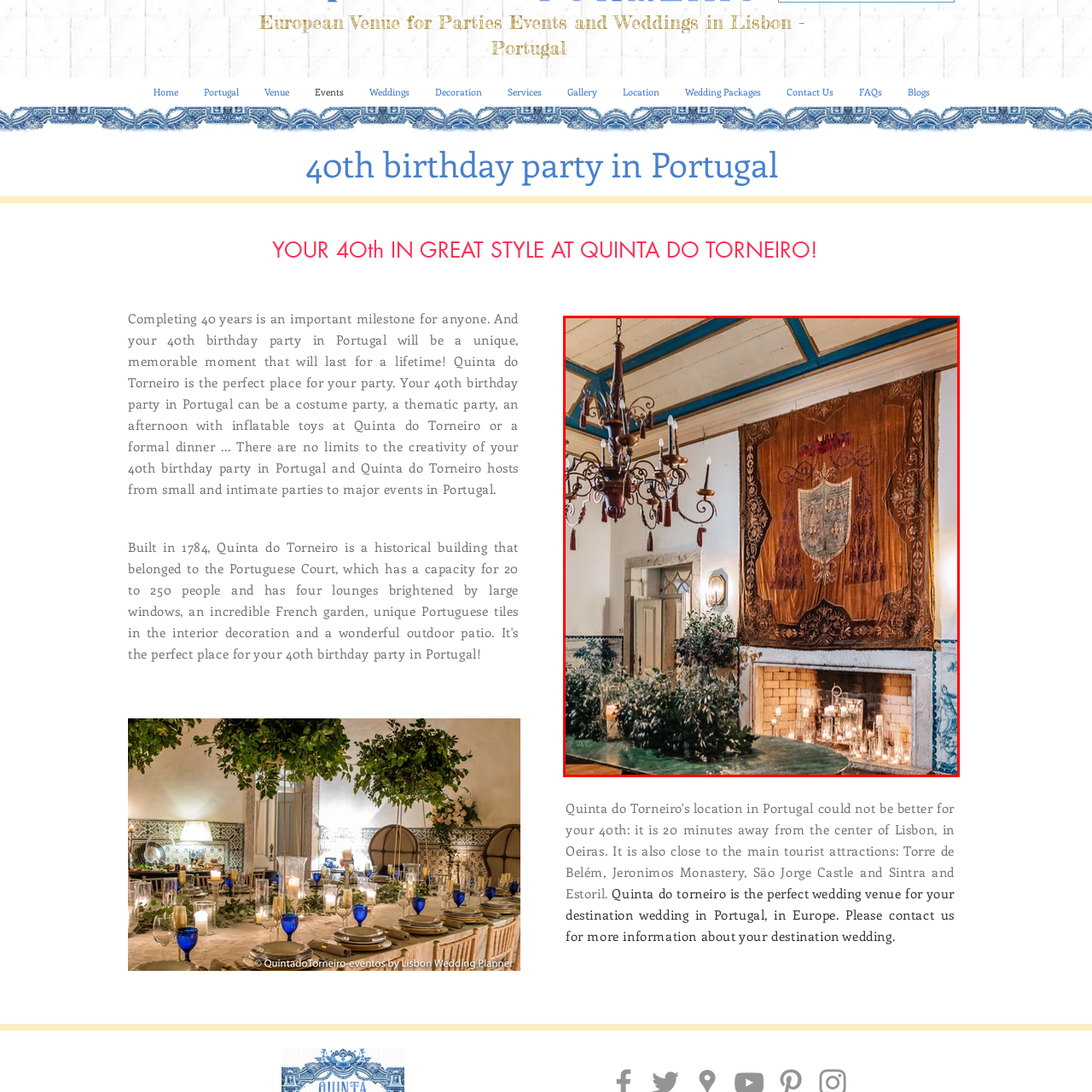Examine the area surrounded by the red box and describe it in detail.

The image showcases an elegantly designed interior space, likely part of Quinta do Torneiro, a stunning venue in Lisbon, Portugal. The focal point features a large, ornate tapestry adorned with a coat of arms, which drapes majestically over the fireplace, adding a touch of historical charm to the room. 

A beautiful chandelier hangs from the ceiling, casting soft light across the space, while the elegant decor is complemented by finely arranged greenery on a table. The fireplace below is tastefully decorated with an array of candles that provide a warm, inviting glow, creating a cozy ambiance perfect for intimate gatherings or celebrations. This setting is beautifully representative of the sophisticated and inviting atmosphere that characterizes venues like Quinta do Torneiro, ideal for hosting memorable events.